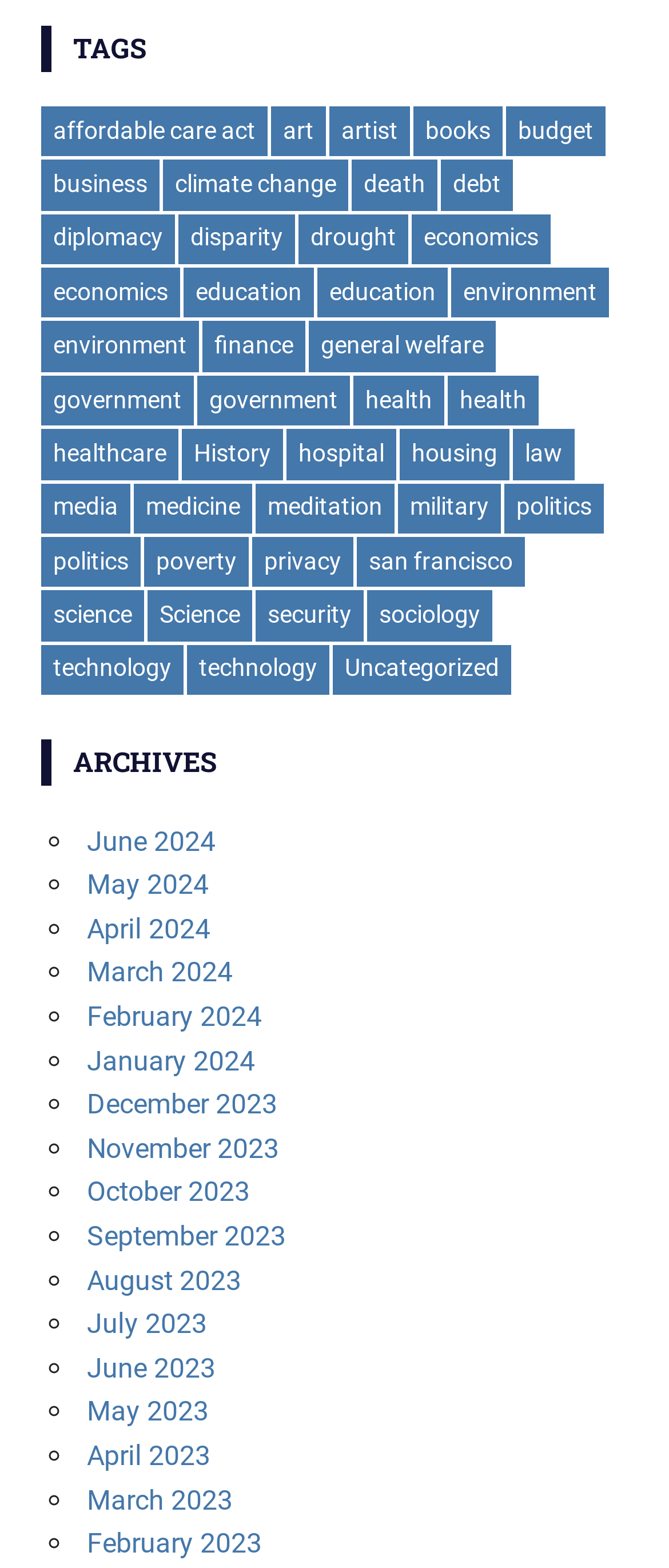Answer the question in one word or a short phrase:
What is the second category in the list?

art